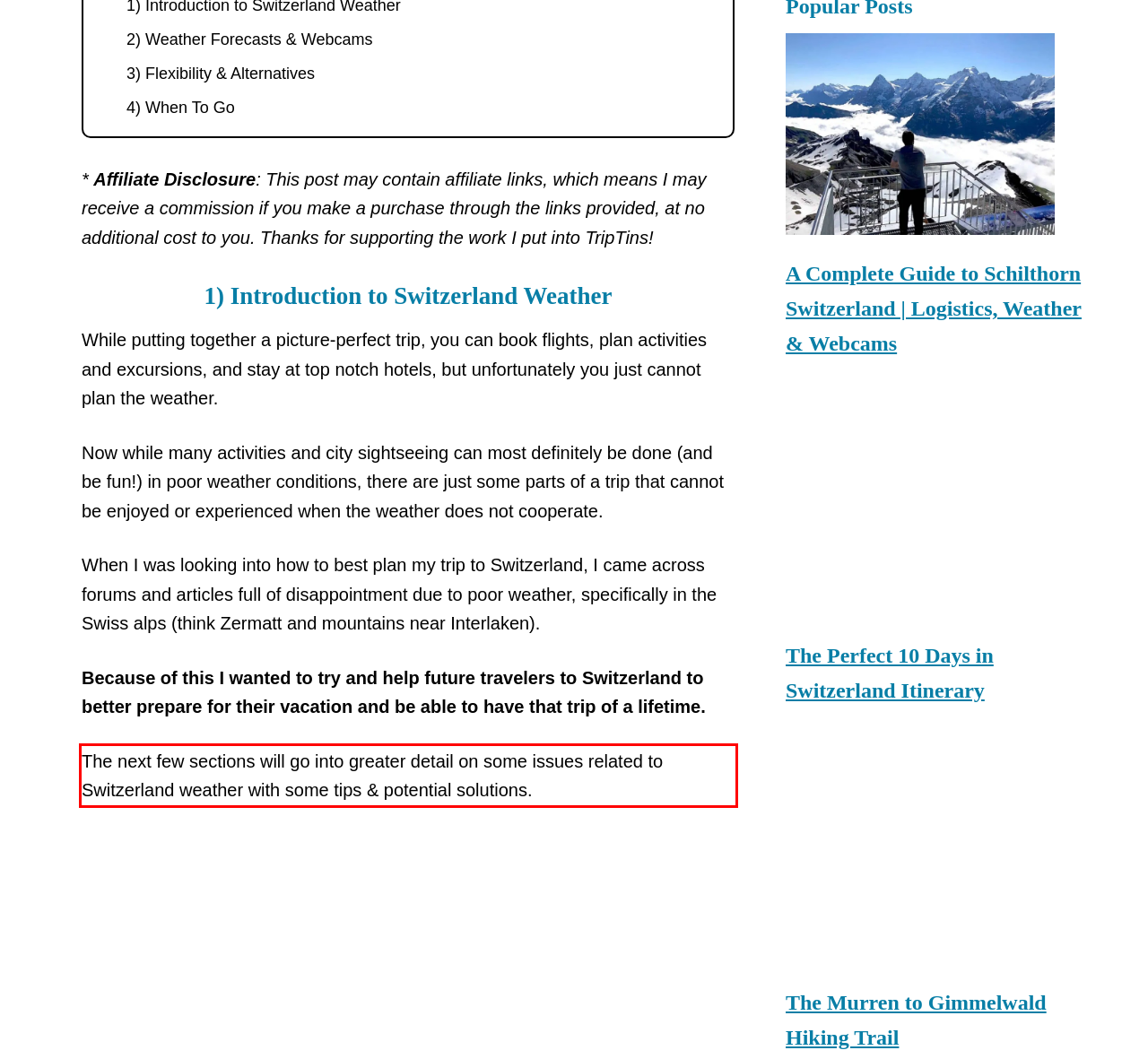Given a screenshot of a webpage with a red bounding box, extract the text content from the UI element inside the red bounding box.

The next few sections will go into greater detail on some issues related to Switzerland weather with some tips & potential solutions.